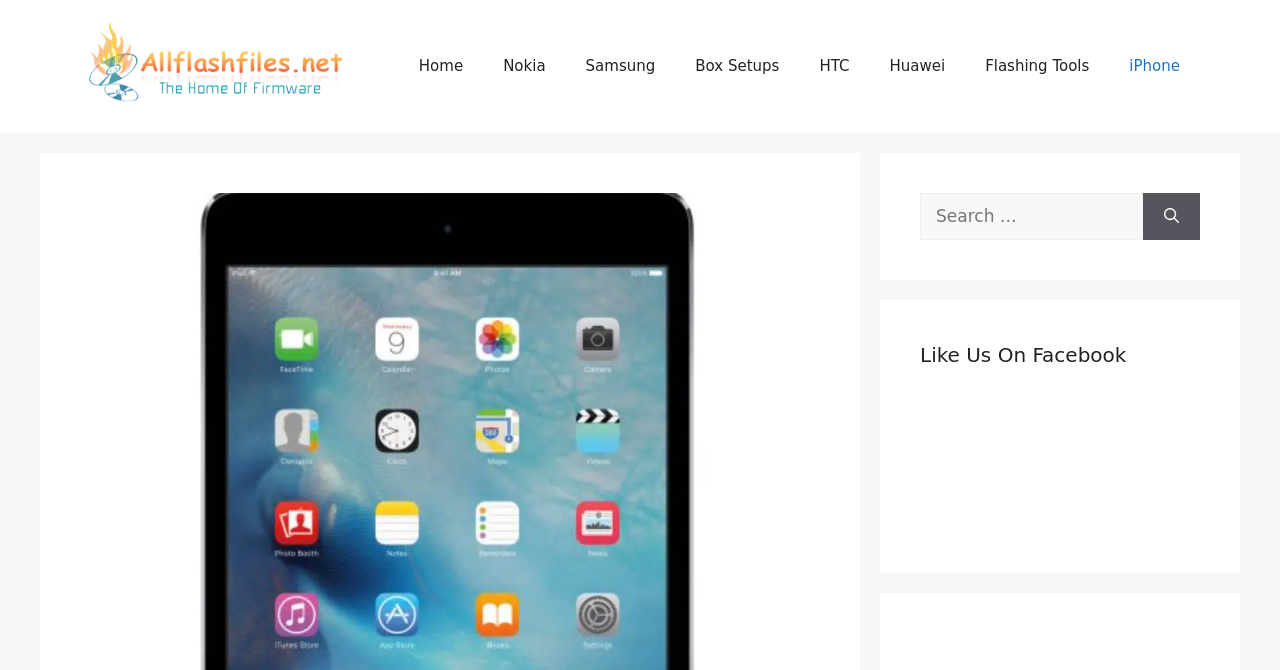Show the bounding box coordinates of the element that should be clicked to complete the task: "Click on the Home link".

[0.312, 0.054, 0.377, 0.144]